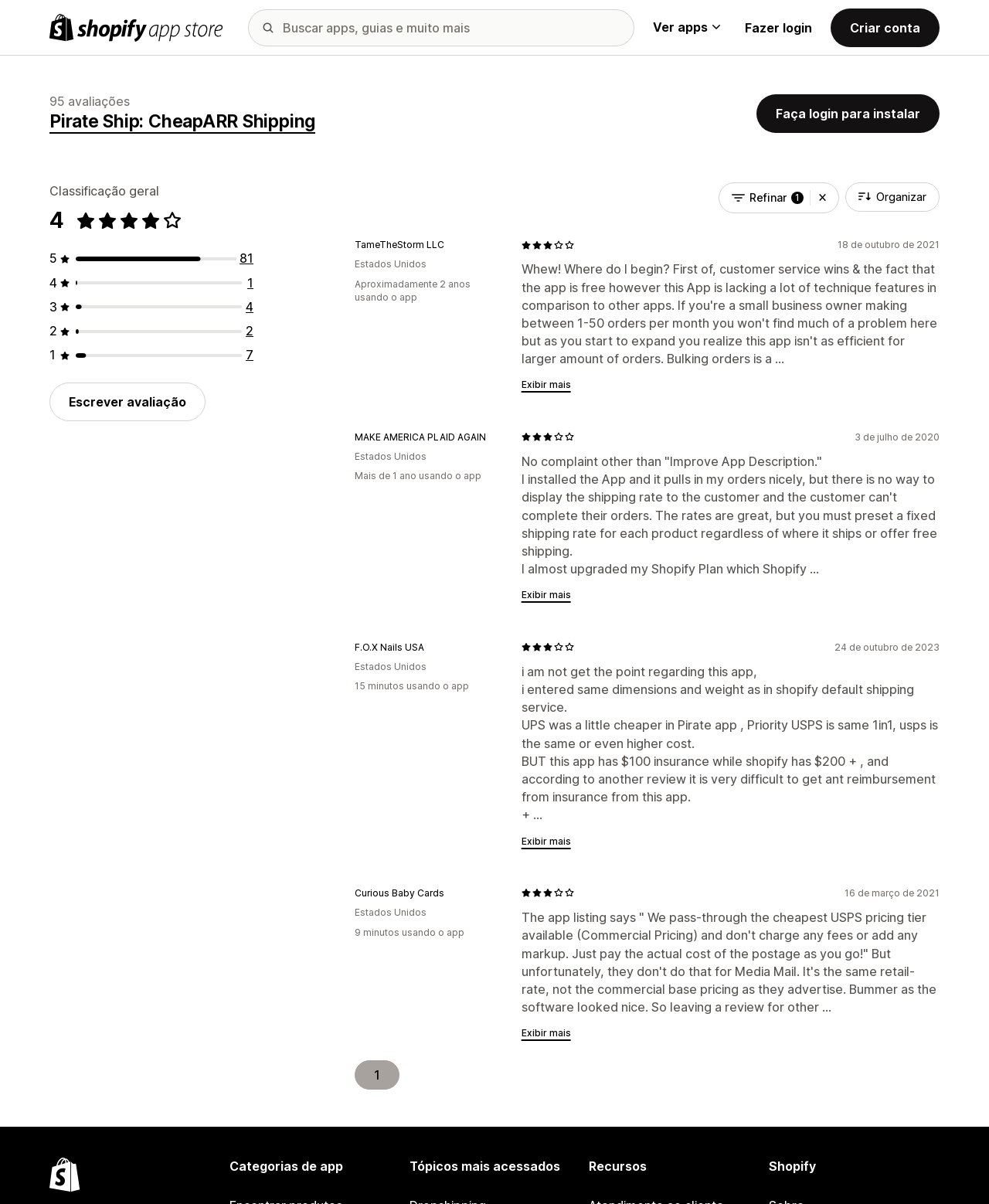Determine the bounding box coordinates for the UI element with the following description: "aria-label="Logo da Shopify App Store"". The coordinates should be four float numbers between 0 and 1, represented as [left, top, right, bottom].

[0.05, 0.011, 0.226, 0.034]